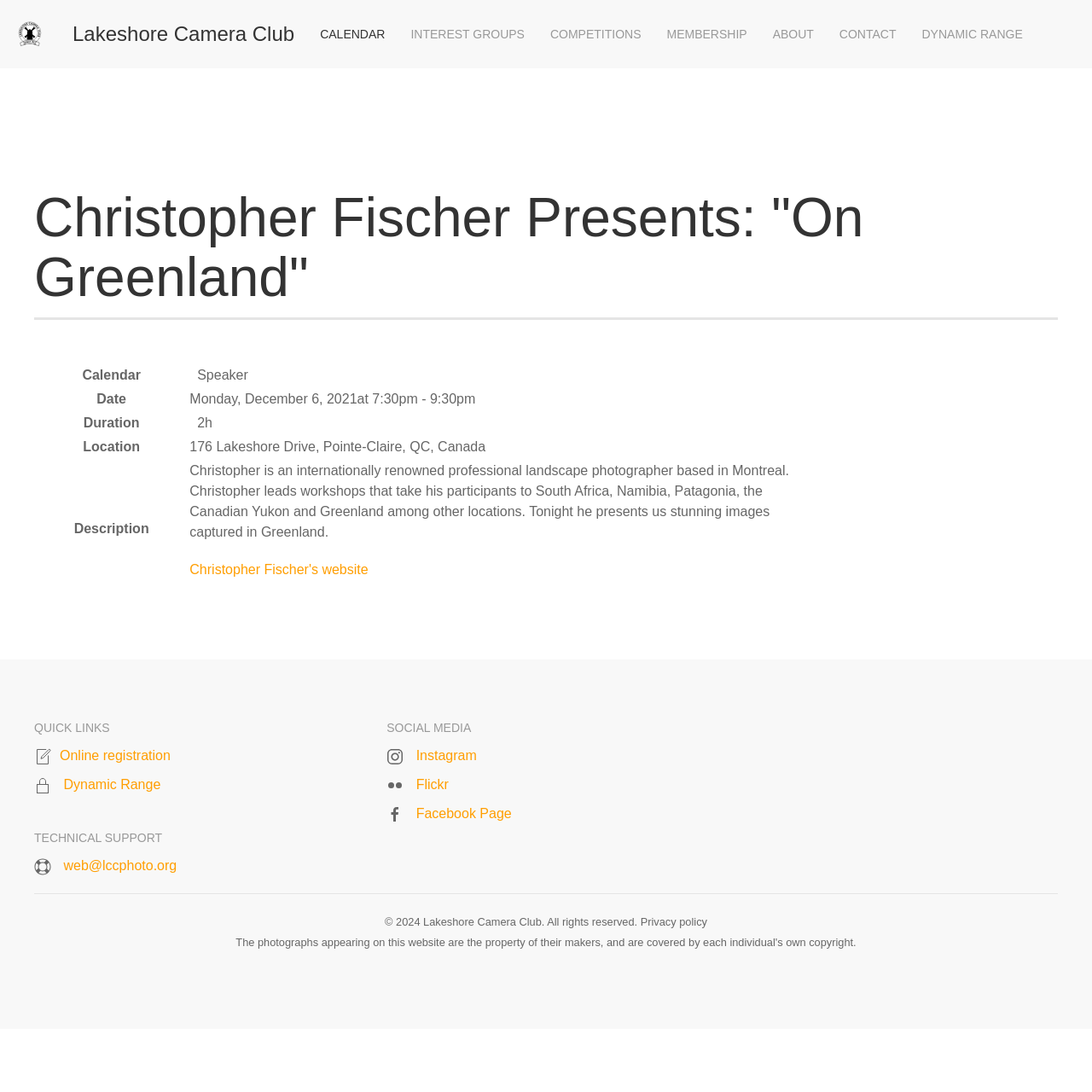Identify the bounding box coordinates of the region that needs to be clicked to carry out this instruction: "Click on the 'Quote Request' link". Provide these coordinates as four float numbers ranging from 0 to 1, i.e., [left, top, right, bottom].

None